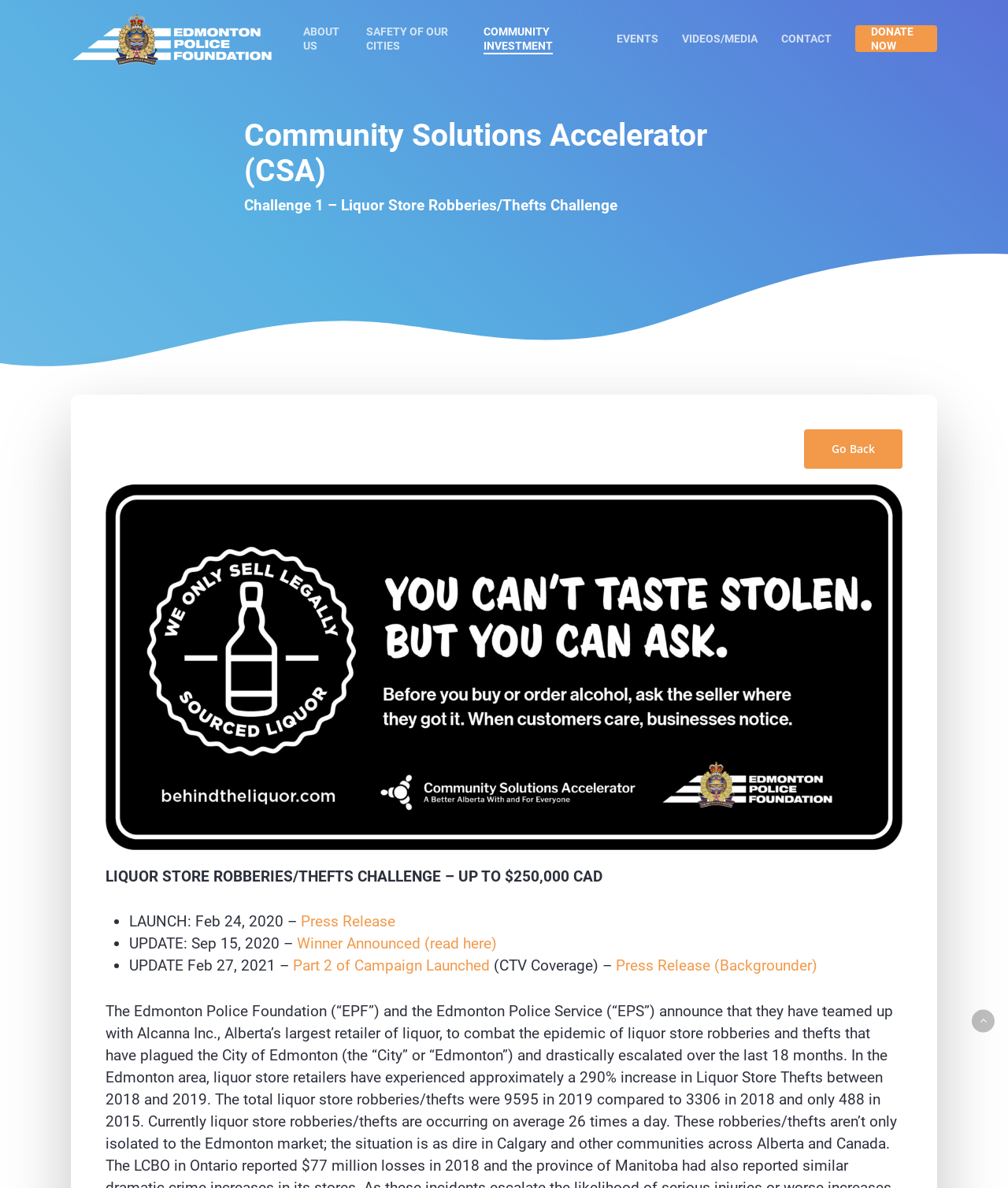Reply to the question with a brief word or phrase: How many challenges are listed on the webpage?

One